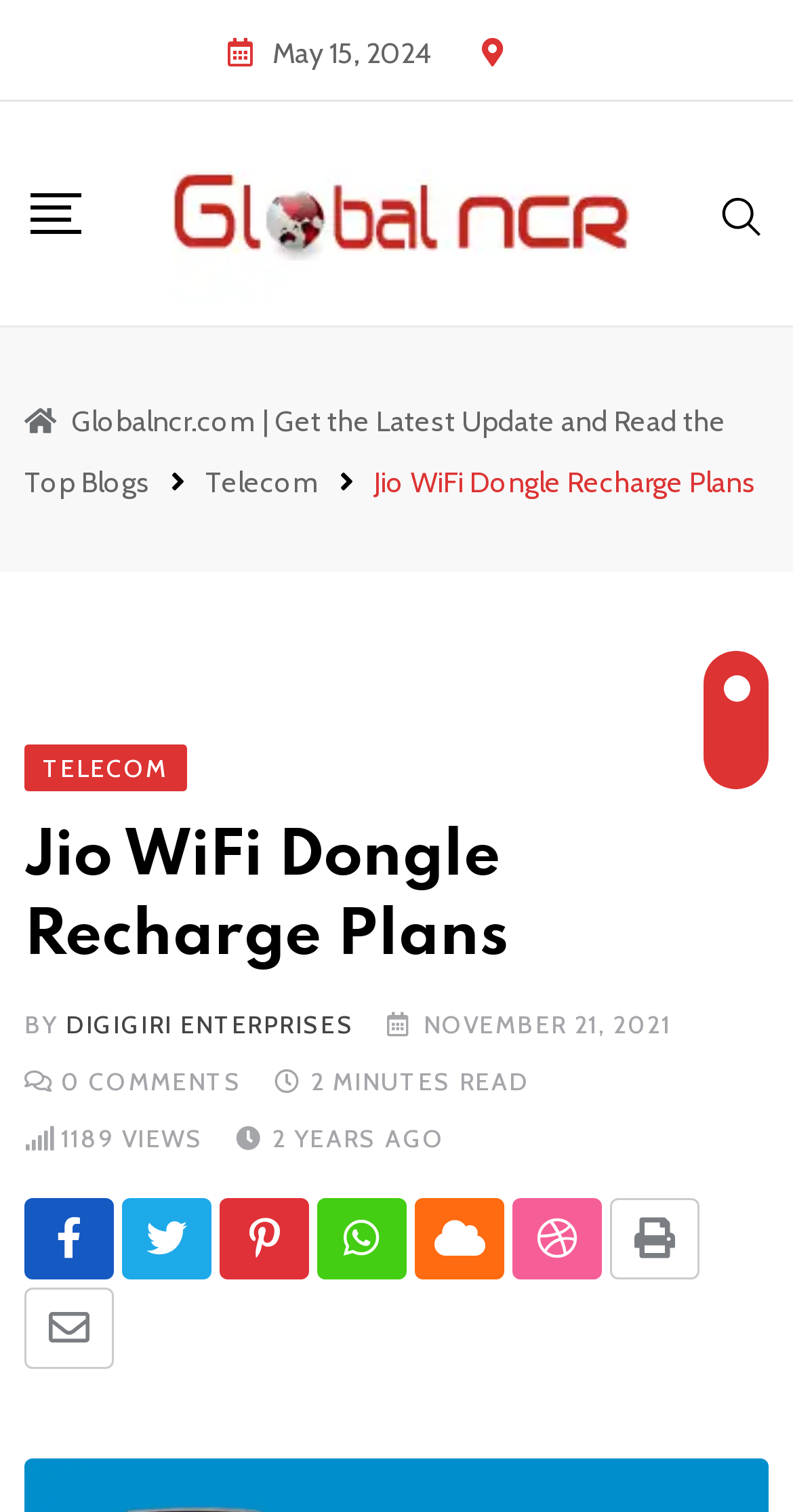Locate the bounding box coordinates of the area you need to click to fulfill this instruction: 'share on Pinterest'. The coordinates must be in the form of four float numbers ranging from 0 to 1: [left, top, right, bottom].

[0.277, 0.792, 0.39, 0.846]